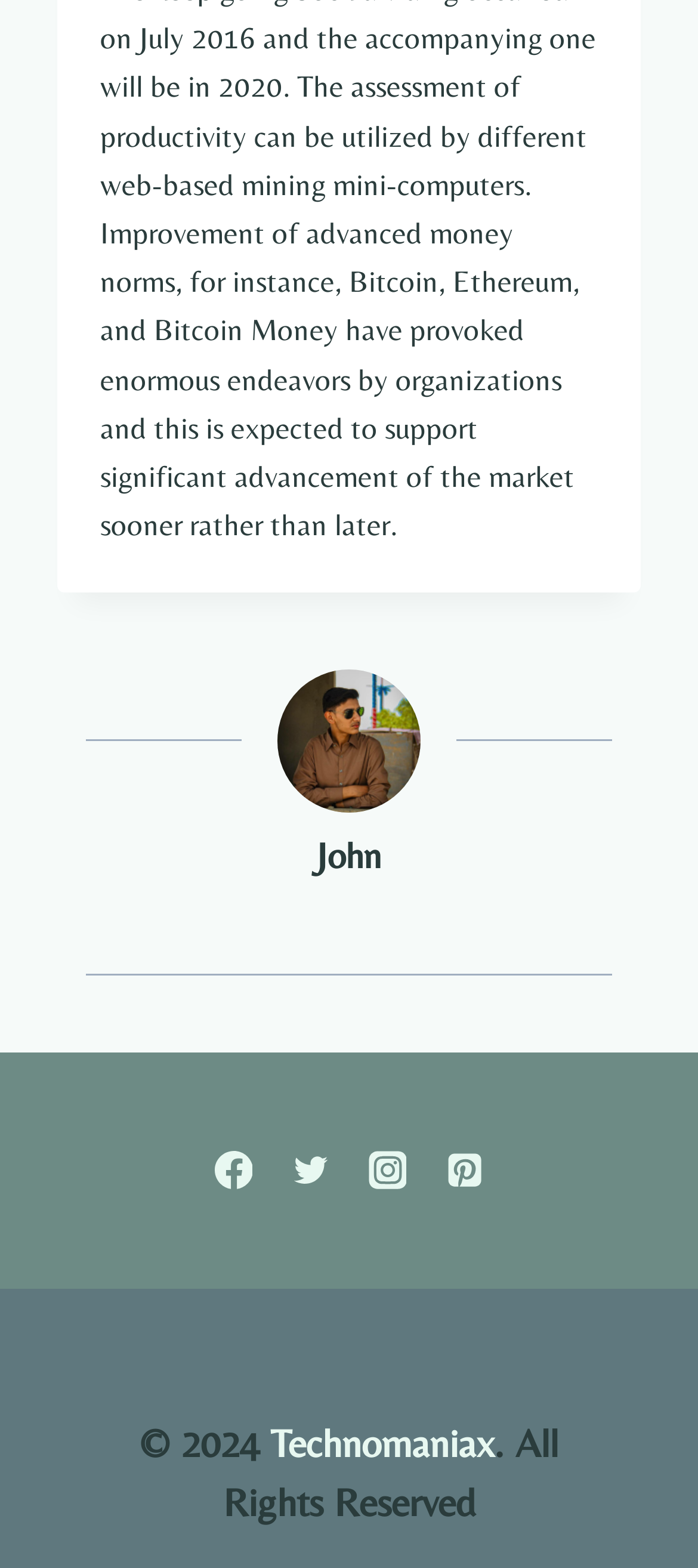Using the webpage screenshot, find the UI element described by Instagram. Provide the bounding box coordinates in the format (top-left x, top-left y, bottom-right x, bottom-right y), ensuring all values are floating point numbers between 0 and 1.

[0.5, 0.722, 0.61, 0.771]